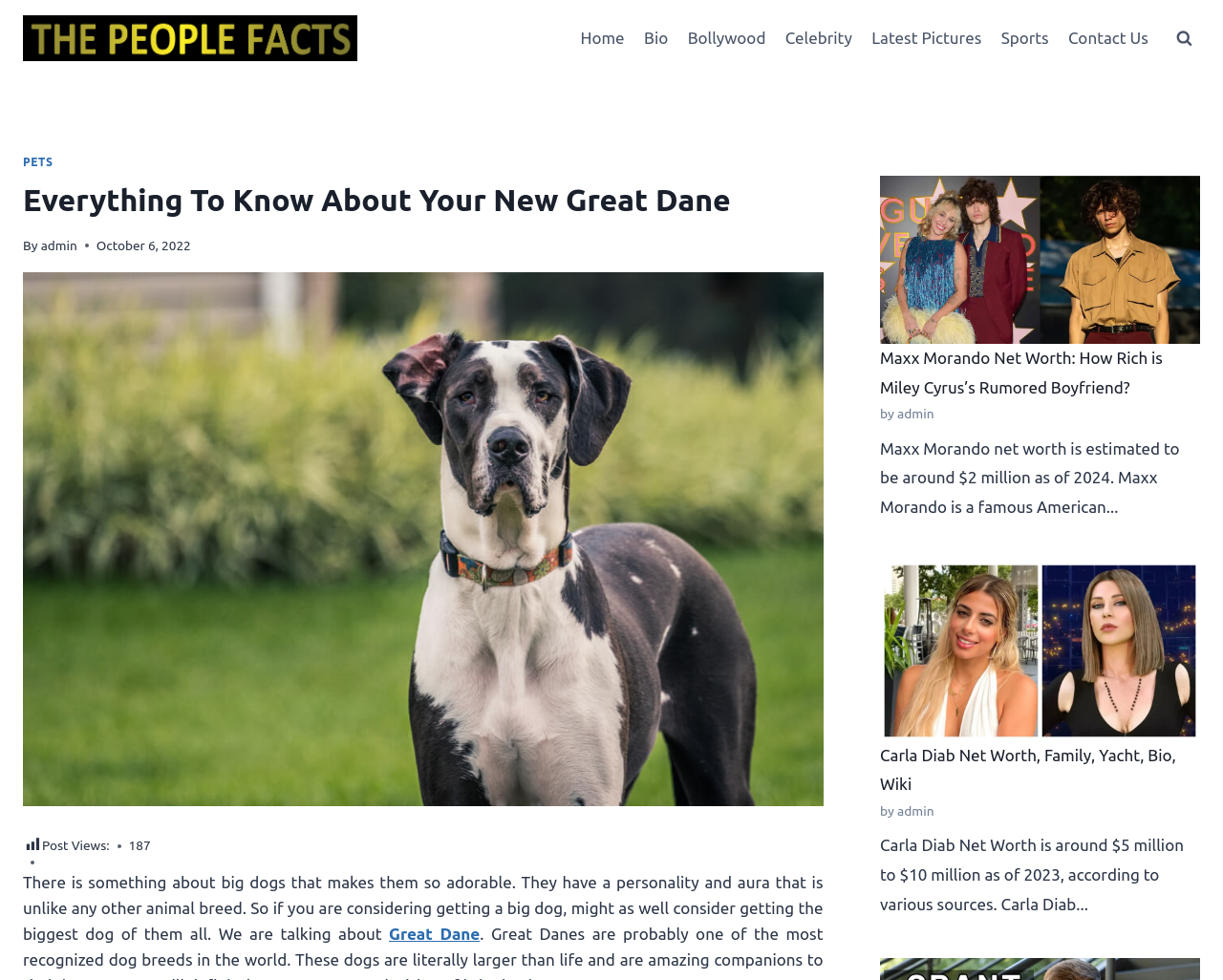Given the description Great Dane, predict the bounding box coordinates of the UI element. Ensure the coordinates are in the format (top-left x, top-left y, bottom-right x, bottom-right y) and all values are between 0 and 1.

[0.318, 0.943, 0.392, 0.962]